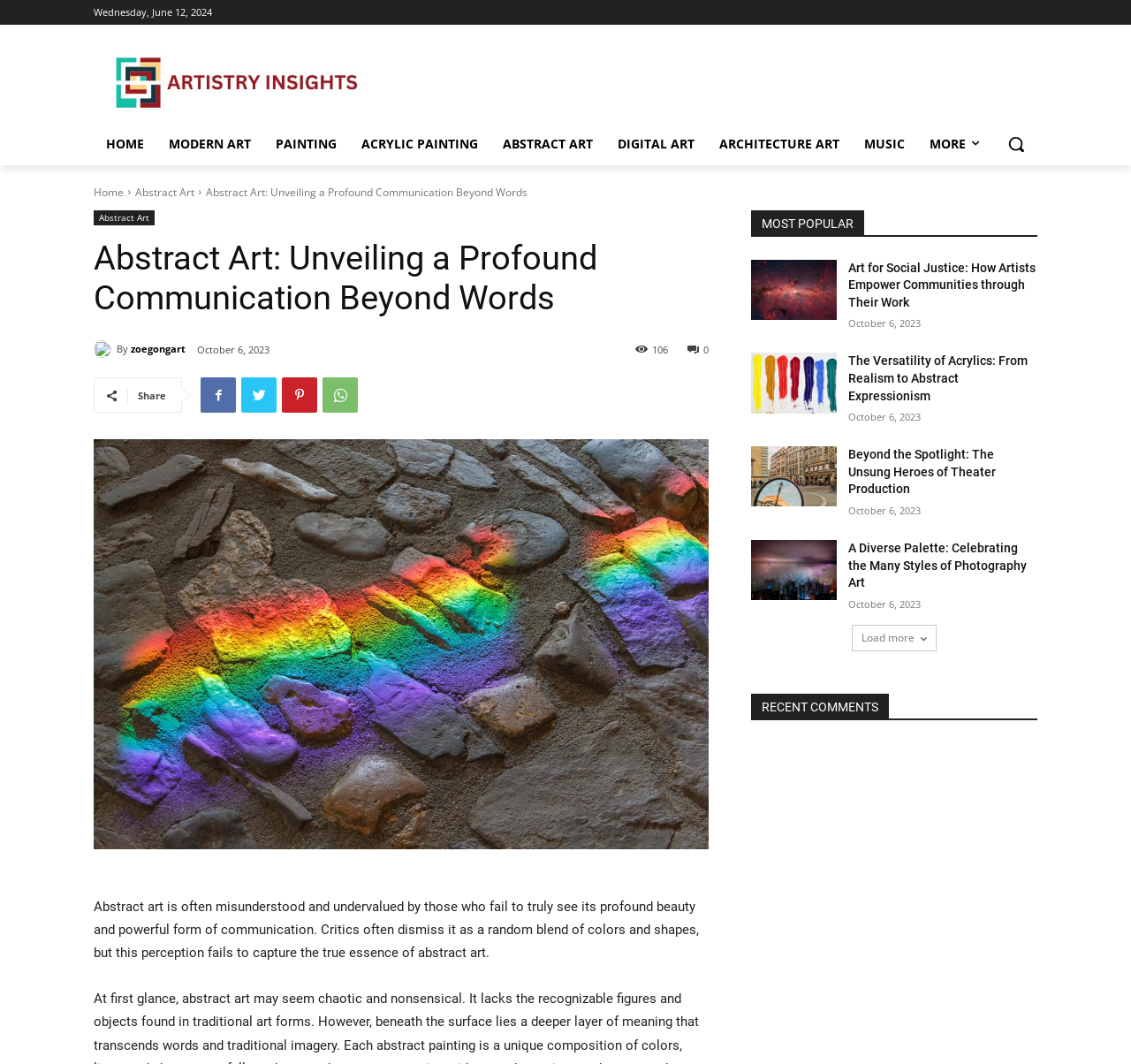Identify the bounding box for the UI element that is described as follows: "aria-label="Search"".

[0.88, 0.115, 0.917, 0.155]